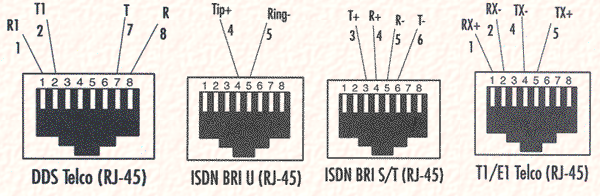How many pinout configurations are shown in the image?
Using the visual information, reply with a single word or short phrase.

Four